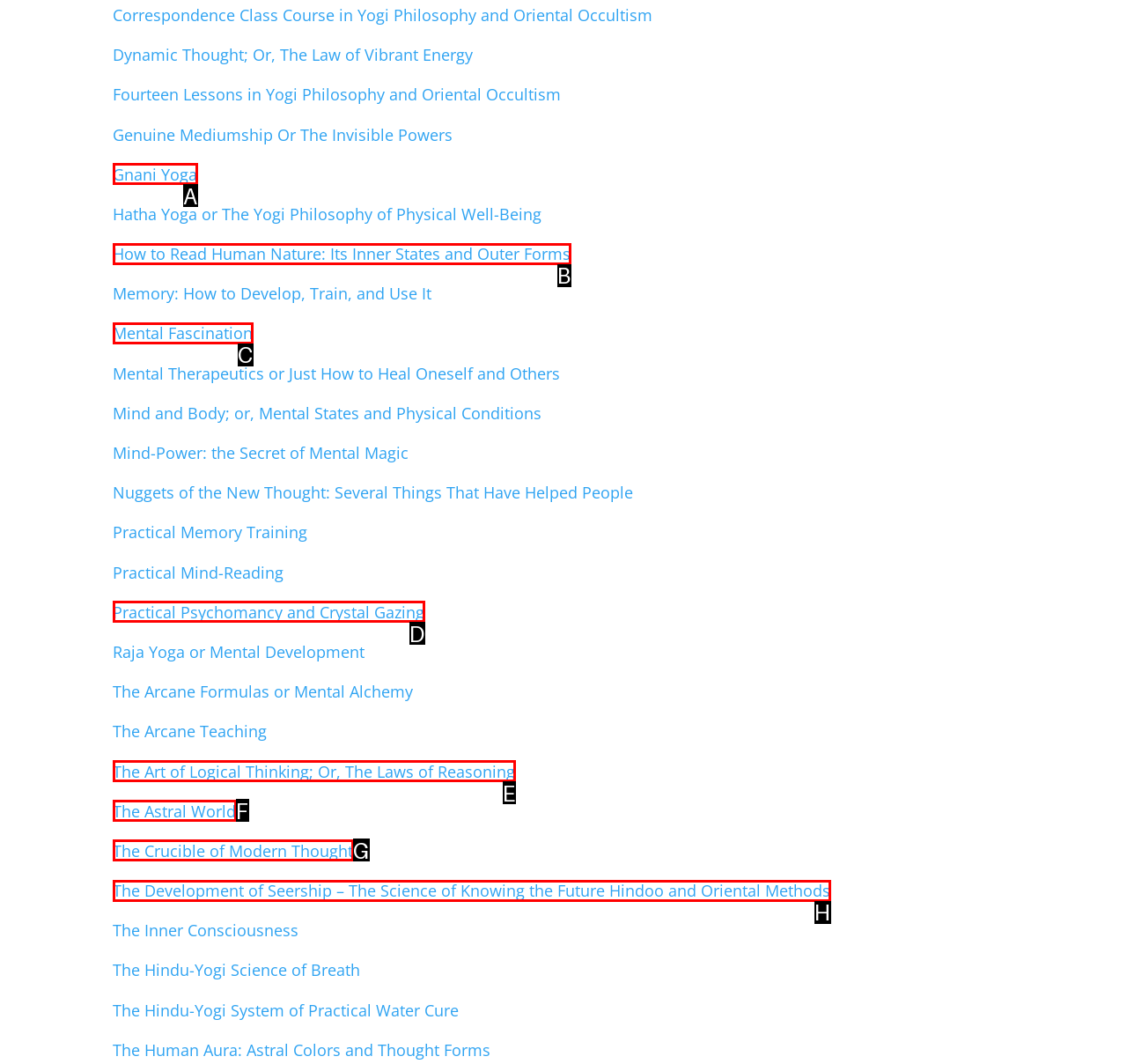Match the description: The Astral World to the appropriate HTML element. Respond with the letter of your selected option.

F